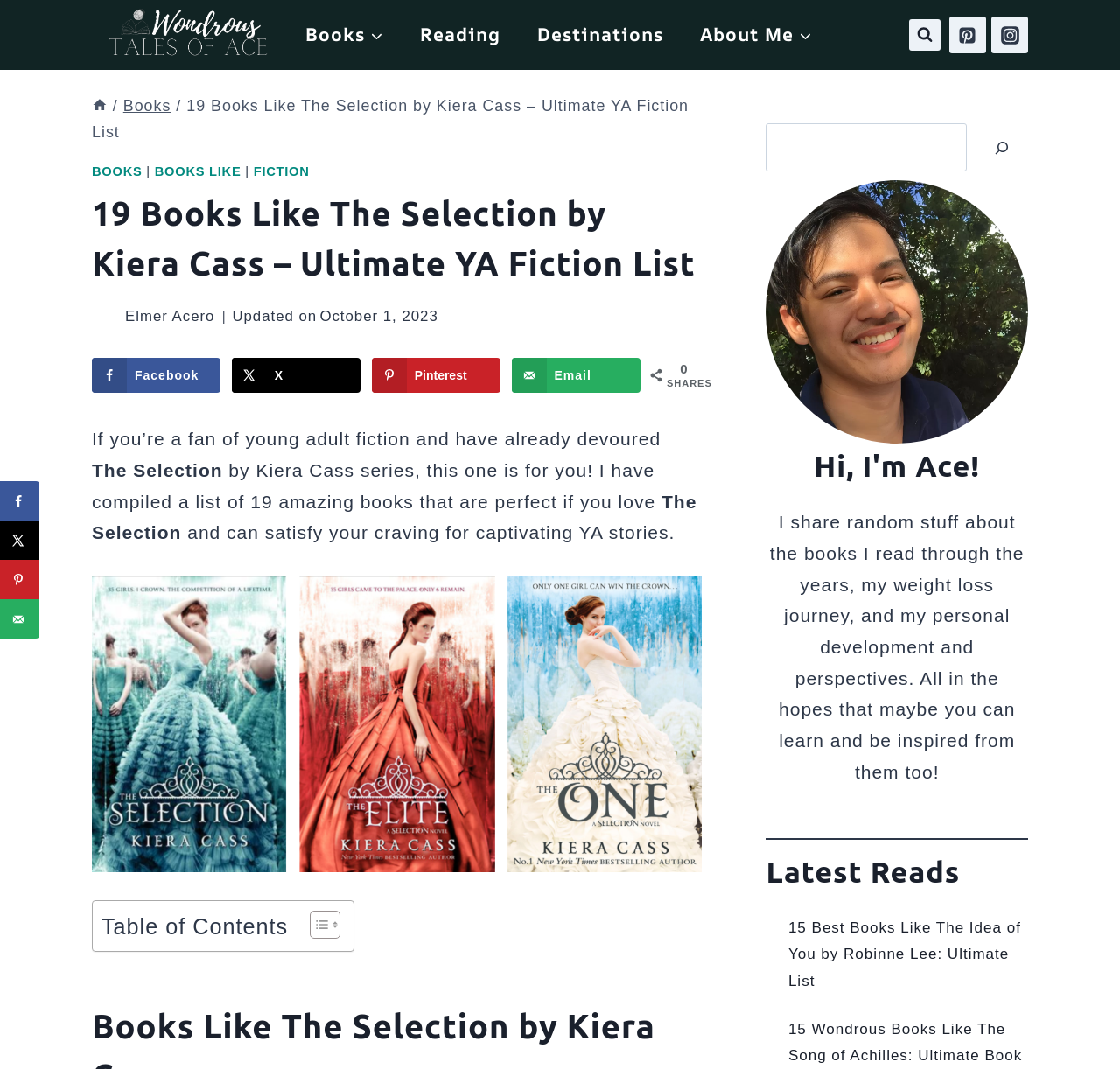Based on the visual content of the image, answer the question thoroughly: What is the name of the book series mentioned in the article?

I found the name of the book series by reading the introductory paragraph of the article, which mentions that the author has compiled a list of books that are perfect for fans of 'The Selection' series by Kiera Cass.